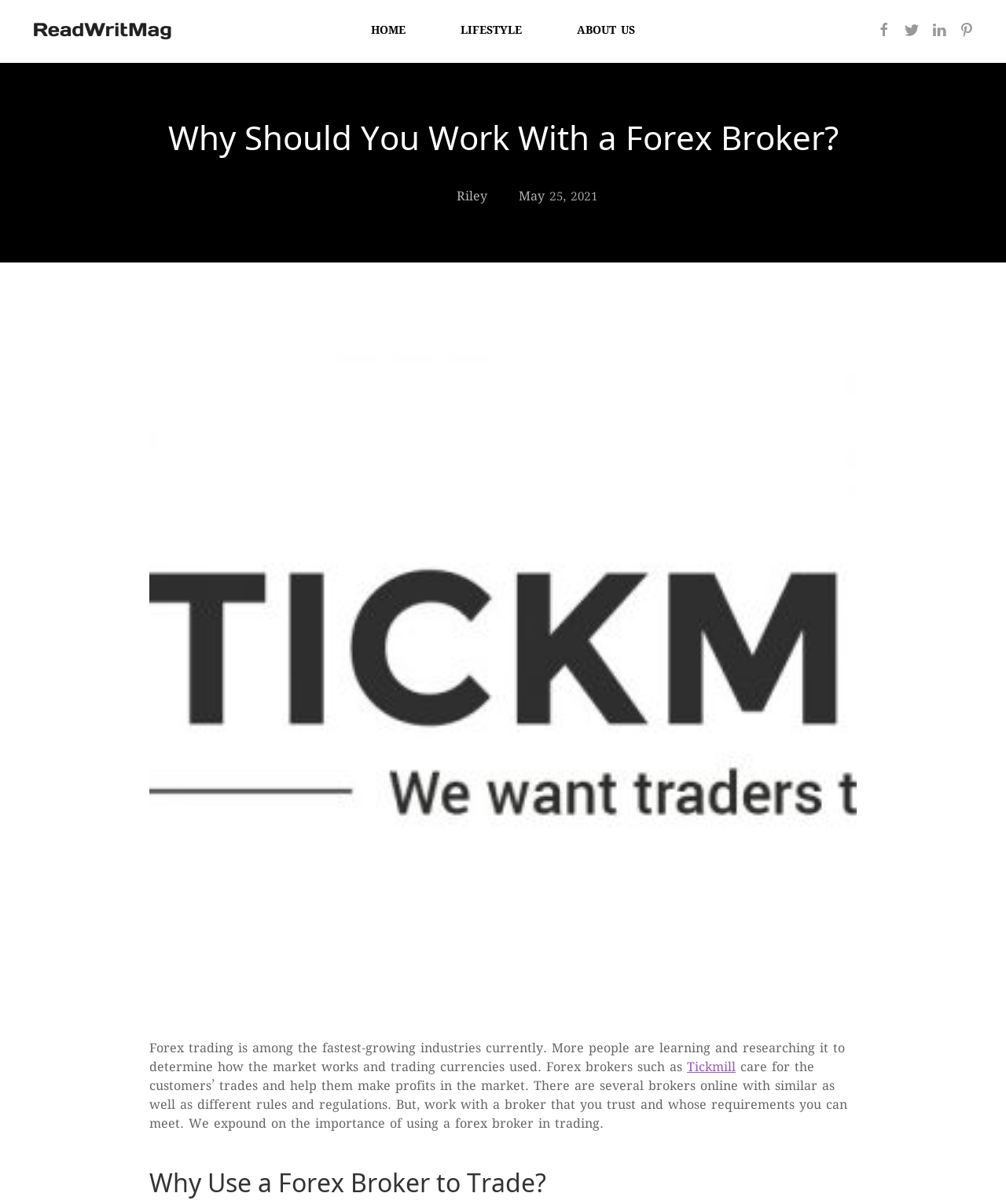For the element described, predict the bounding box coordinates as (top-left x, top-left y, bottom-right x, bottom-right y). All values should be between 0 and 1. Element description: About us

[0.573, 0.0, 0.631, 0.052]